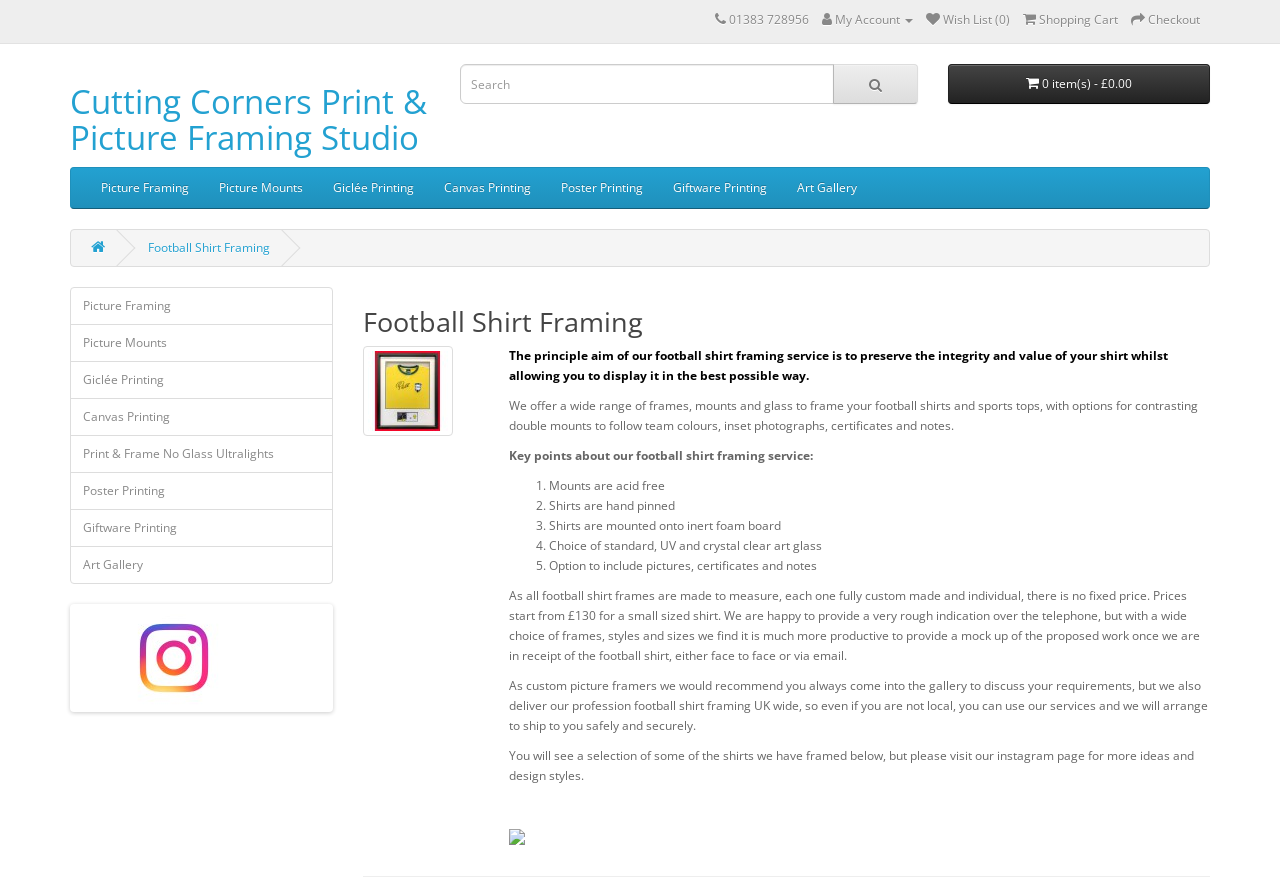Find the bounding box coordinates for the area that should be clicked to accomplish the instruction: "Check the shopping cart".

[0.799, 0.012, 0.873, 0.031]